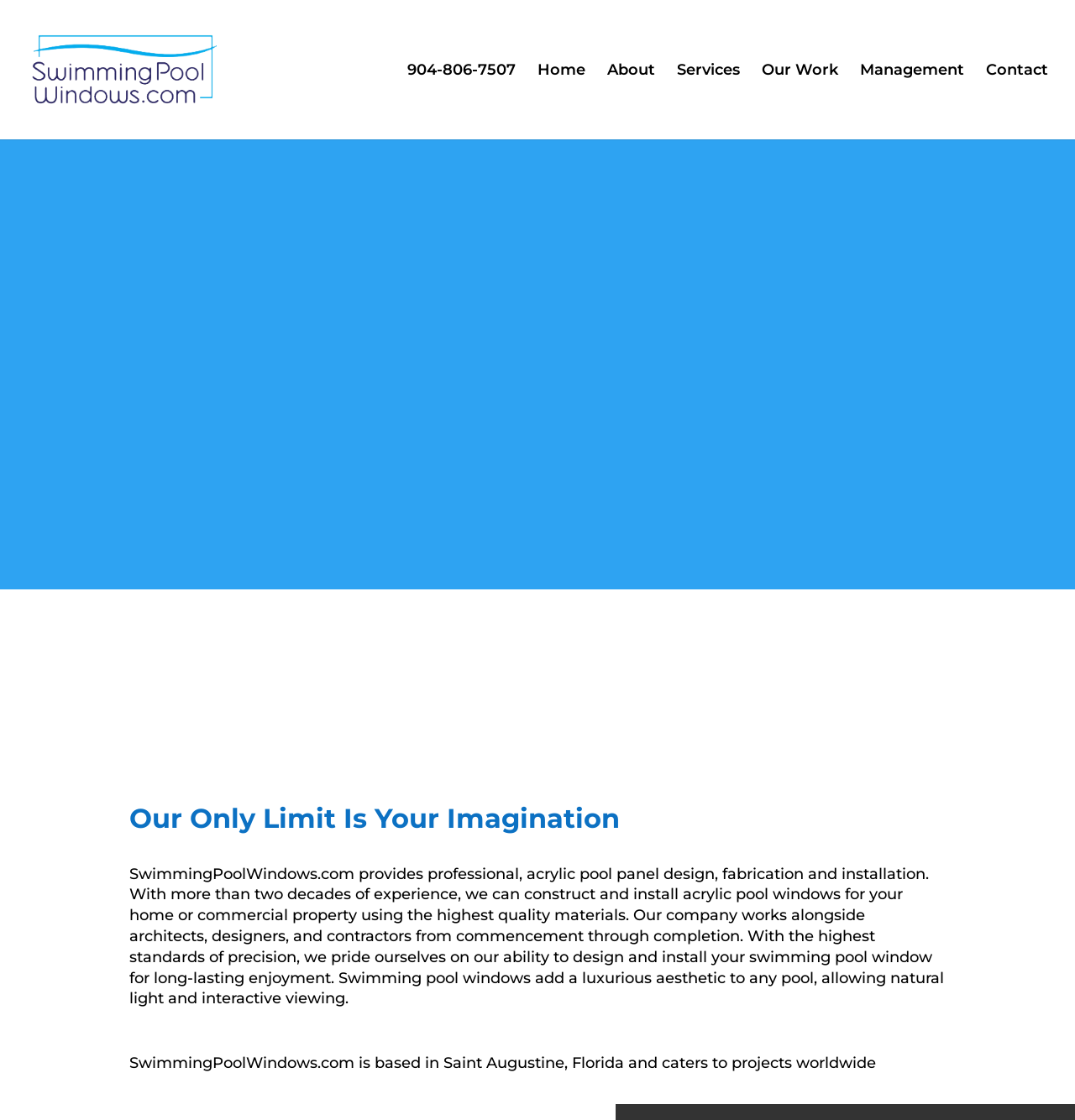Please determine the bounding box coordinates of the element to click on in order to accomplish the following task: "view the company's work". Ensure the coordinates are four float numbers ranging from 0 to 1, i.e., [left, top, right, bottom].

[0.709, 0.057, 0.78, 0.124]